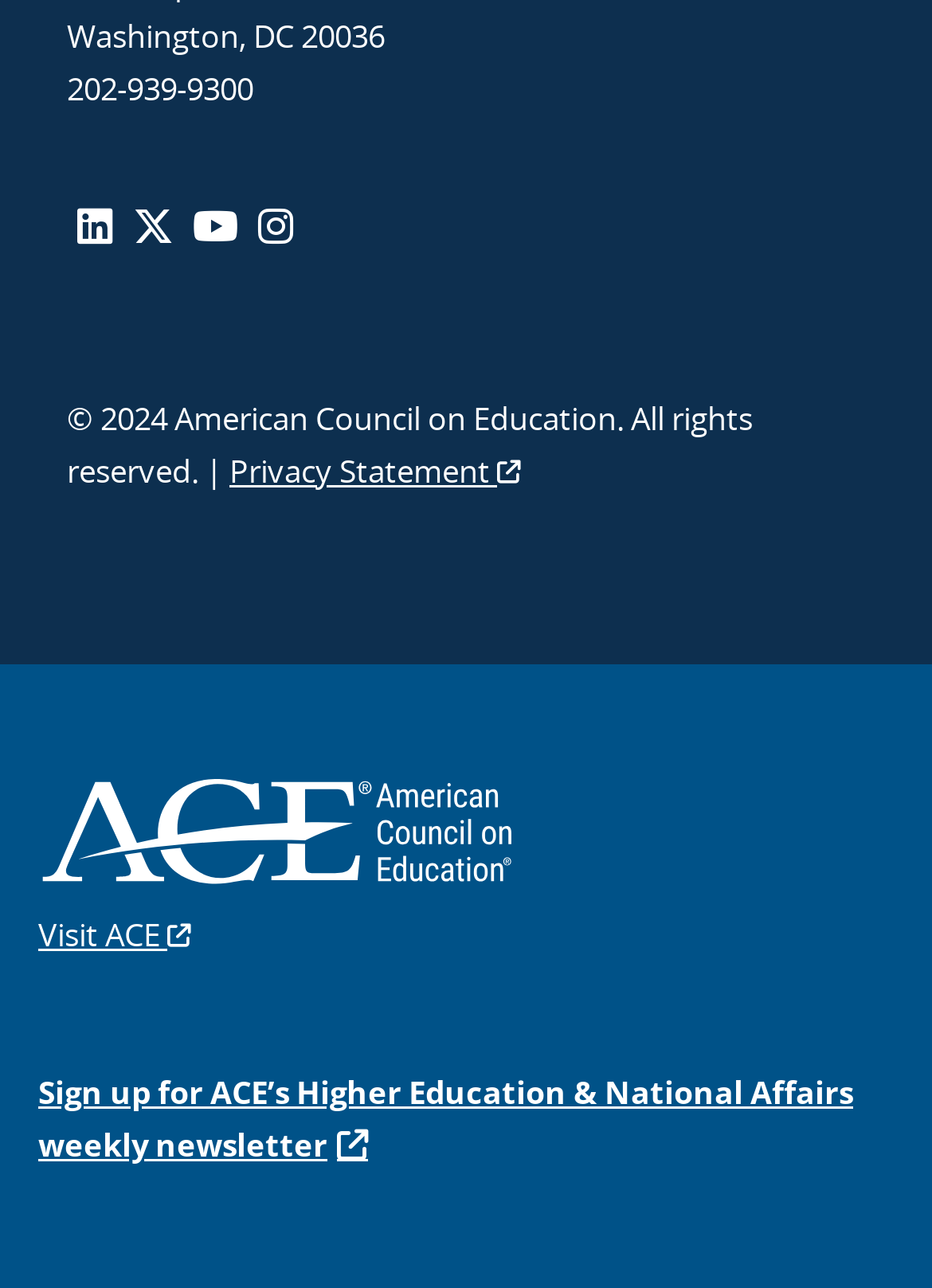Find the bounding box coordinates for the HTML element described as: "aria-label="Linked In" title="Linked In"". The coordinates should consist of four float values between 0 and 1, i.e., [left, top, right, bottom].

[0.083, 0.154, 0.121, 0.197]